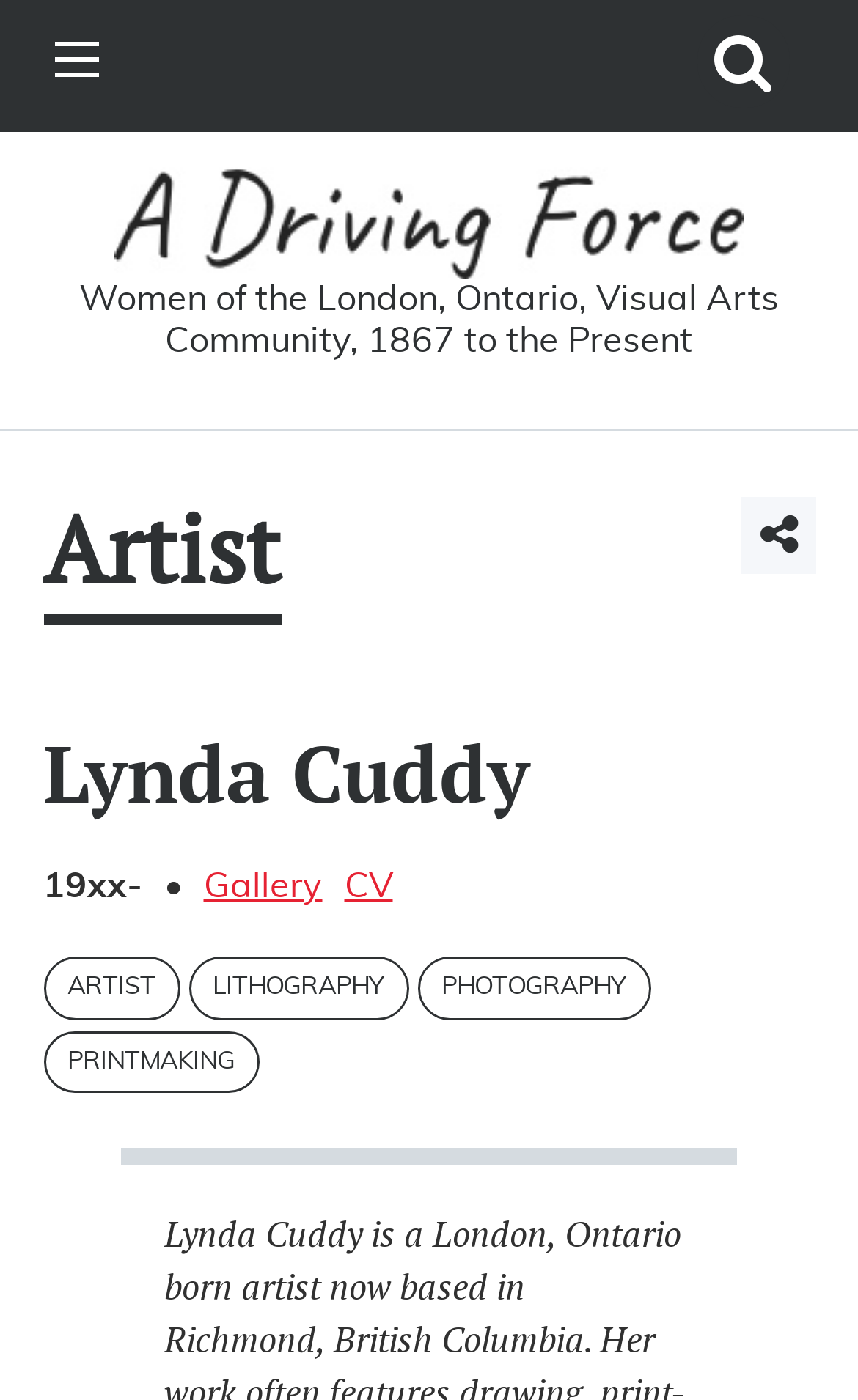Give the bounding box coordinates for the element described by: "Search Site".

[0.812, 0.039, 0.92, 0.064]